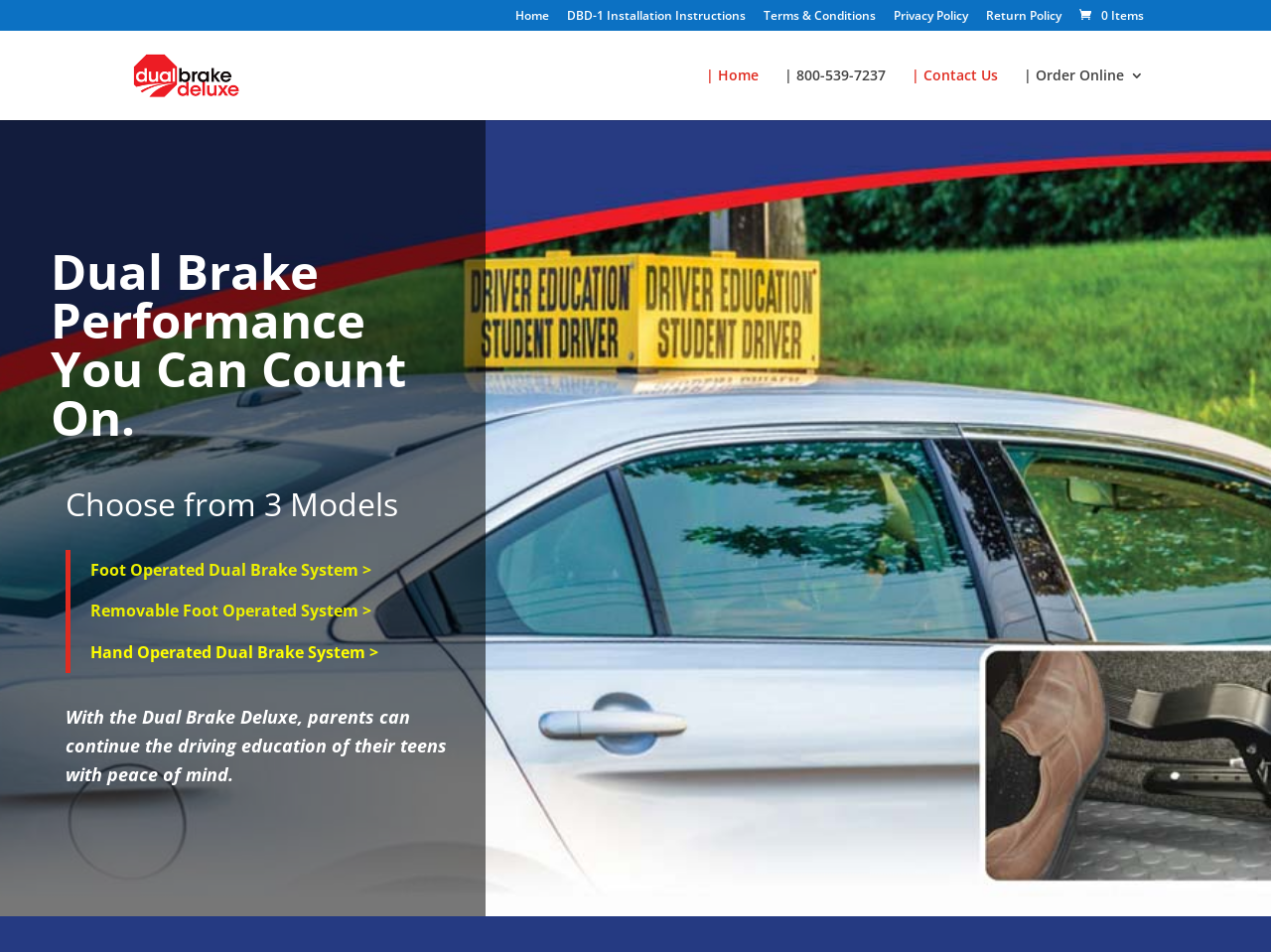Generate a comprehensive description of the webpage.

The webpage is about a passenger side brake pedal for driving instructors and parents. At the top, there are six links: "Home", "DBD-1 Installation Instructions", "Terms & Conditions", "Privacy Policy", "Return Policy", and "Items" with a cart icon. These links are aligned horizontally and take up about half of the top section of the page.

Below these links, there is a logo for "Dual Brake Deluxe Website" with an accompanying image. To the right of the logo, there are four more links: "| Home", "| 800-539-7237", "| Contact Us", and "| Order Online 3". These links are also aligned horizontally and are positioned near the top of the page.

The main content of the page starts with a heading that reads "Dual Brake Performance You Can Count On." Below this heading, there are three empty headings, followed by a heading that says "Choose from 3 Models". Under this heading, there is a blockquote with three links: "Foot Operated Dual Brake System >", "Removable Foot Operated System >", and "Hand Operated Dual Brake System >". These links are stacked vertically and are positioned in the middle of the page.

Finally, there is a paragraph of text that explains the benefits of the Dual Brake Deluxe, stating that it allows parents to continue driving education with their teens while having peace of mind. This text is positioned at the bottom of the page.